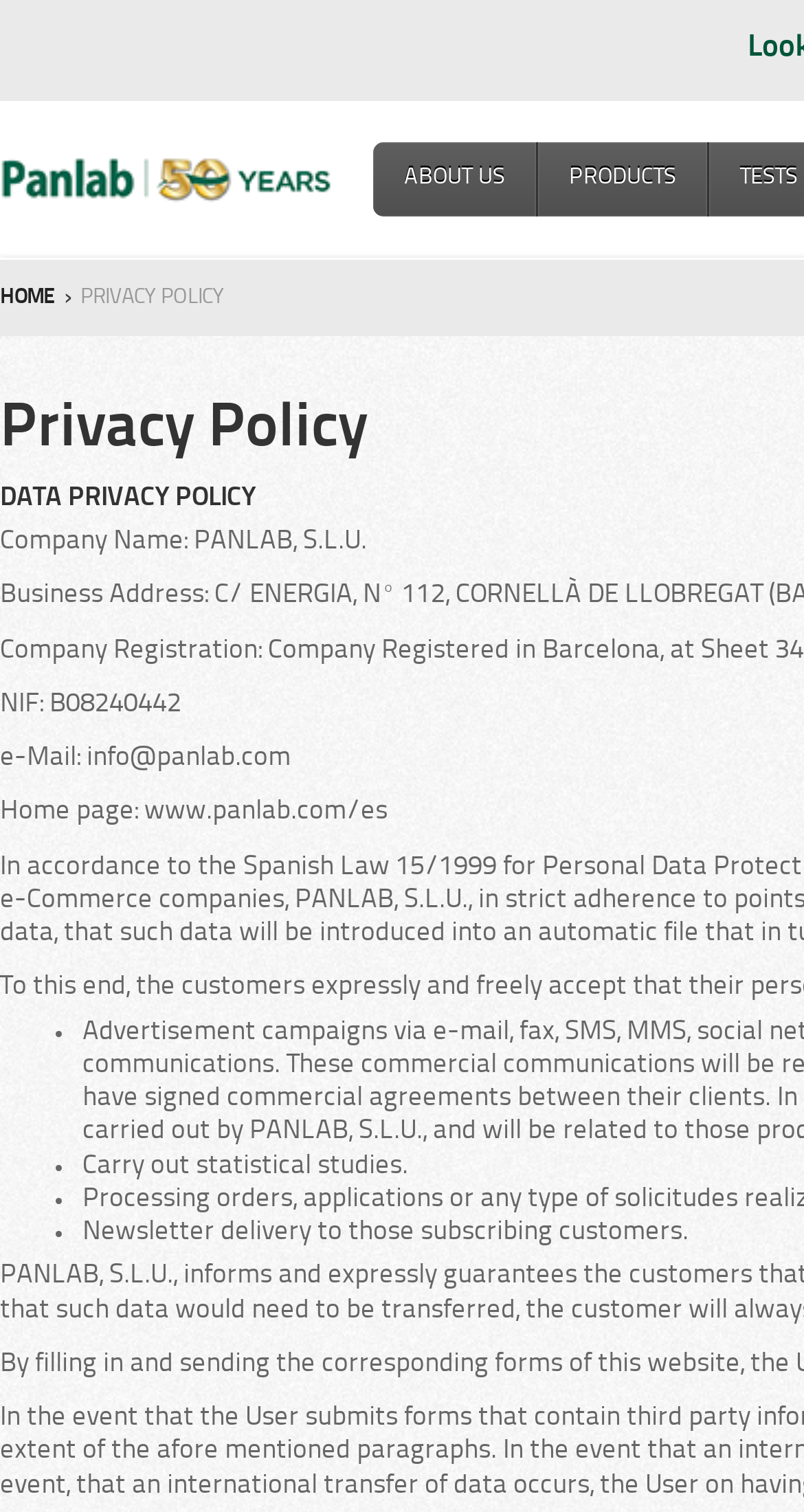What is the purpose of data collection?
Using the image as a reference, give an elaborate response to the question.

I found the purpose of data collection by looking at the list markers and static text elements that describe the purposes, which are 'Carry out statistical studies' and 'Newsletter delivery to those subscribing customers'.